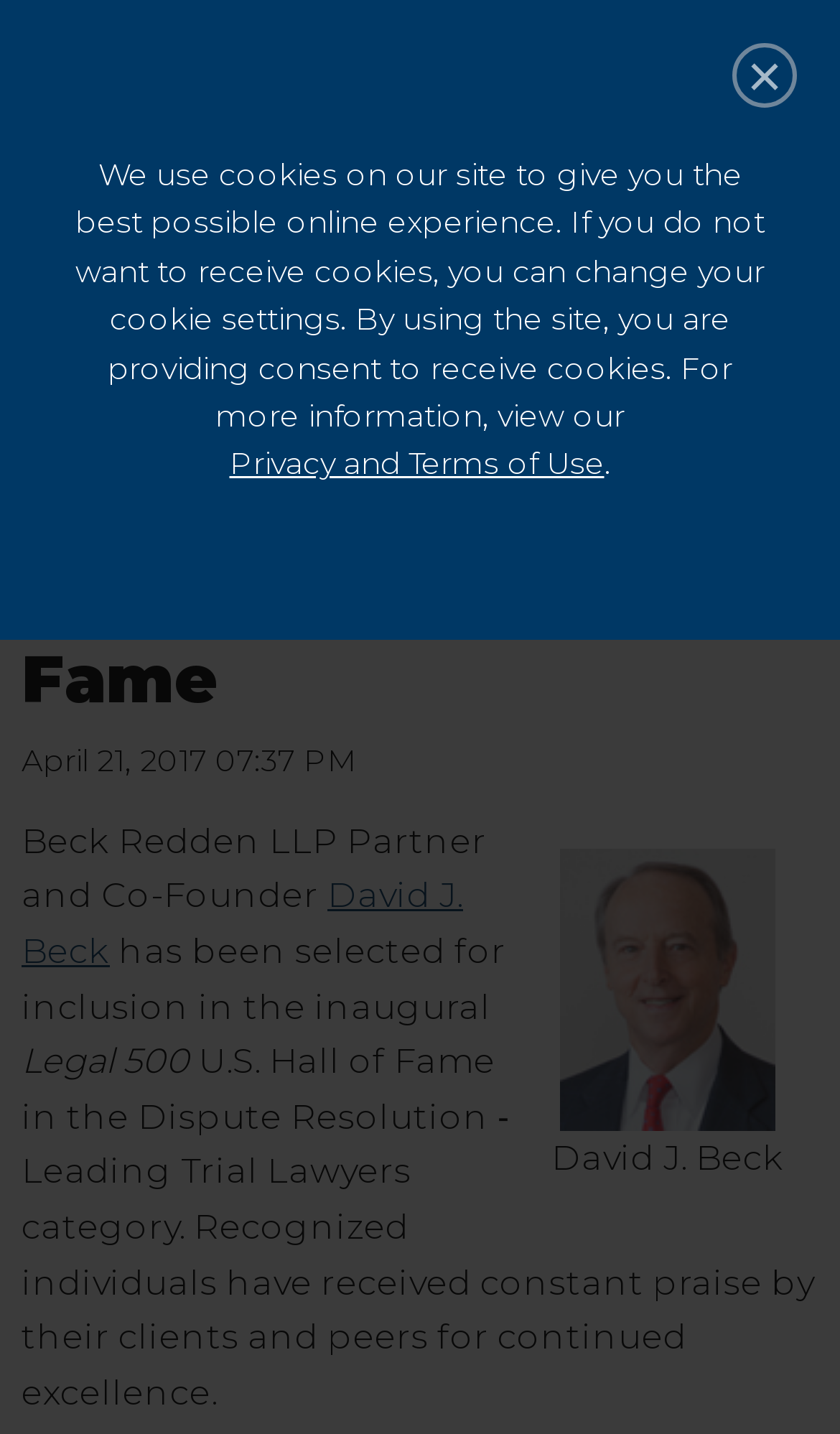Please find and give the text of the main heading on the webpage.

David J. Beck Honored in Legal 500's U.S. Hall of Fame